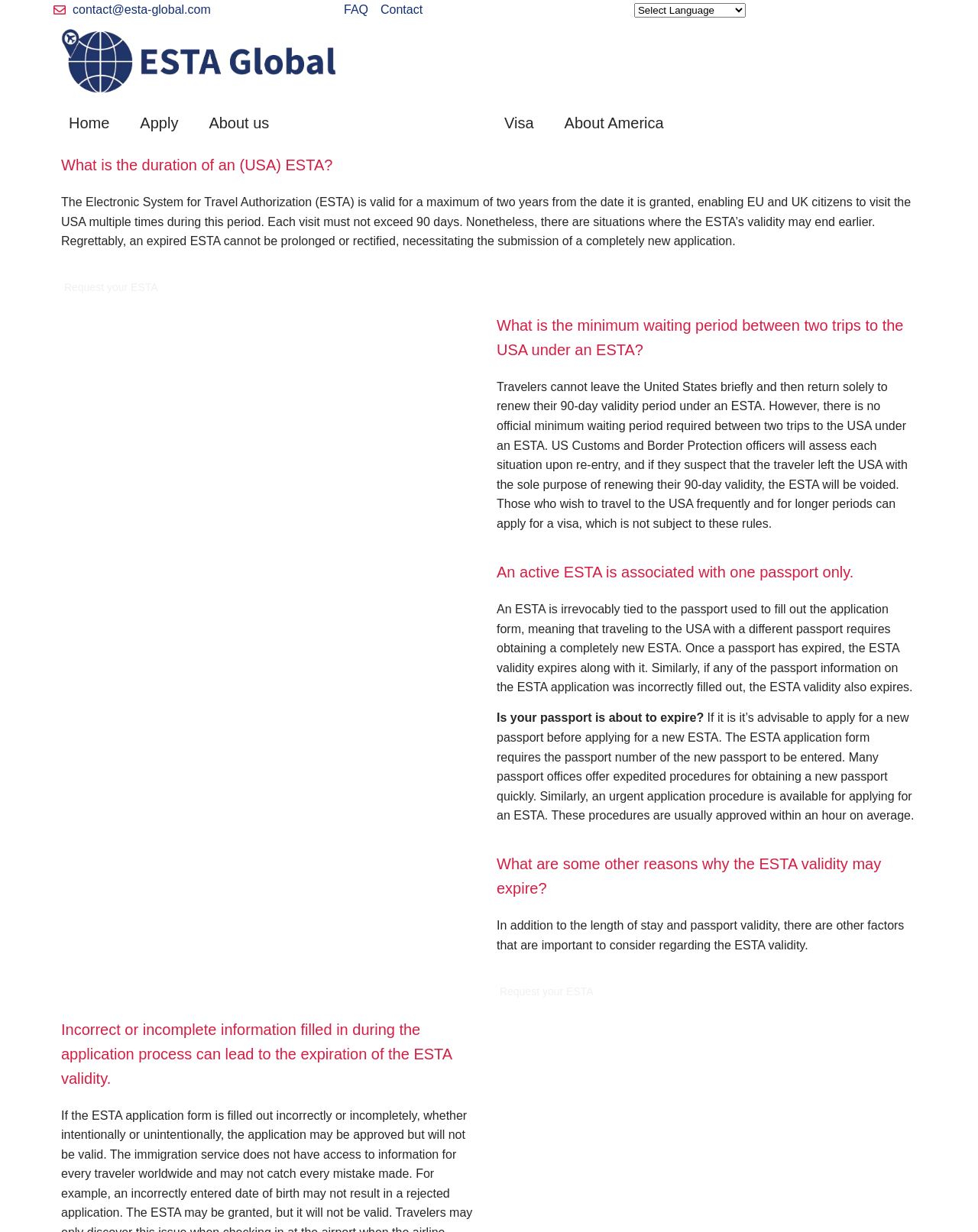Please identify the bounding box coordinates of the element I should click to complete this instruction: 'Select Language'. The coordinates should be given as four float numbers between 0 and 1, like this: [left, top, right, bottom].

[0.648, 0.002, 0.762, 0.014]